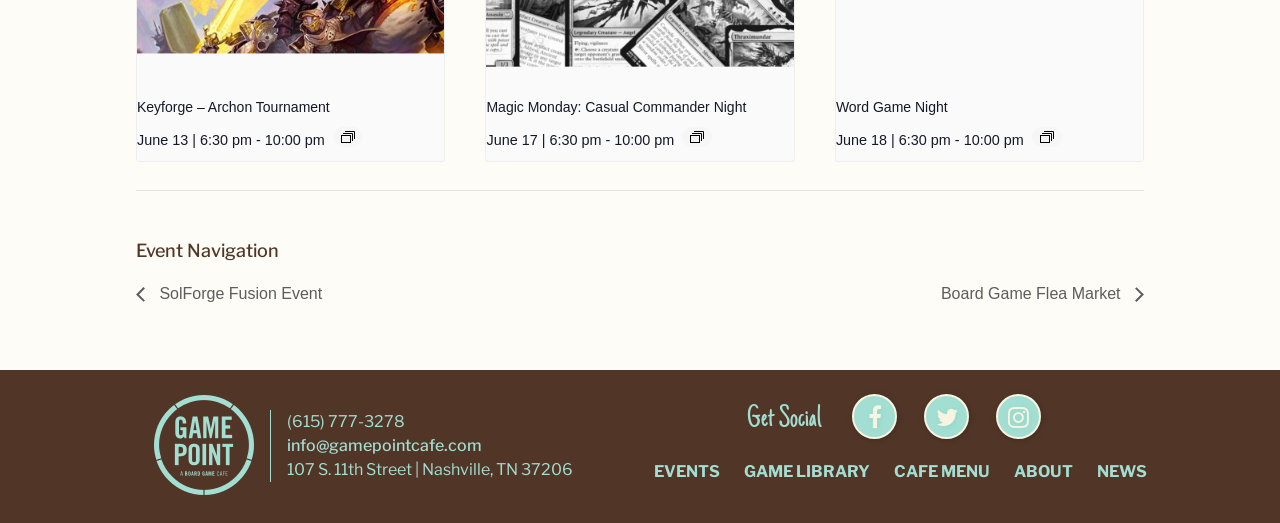Please locate the clickable area by providing the bounding box coordinates to follow this instruction: "Check the 'Magic Monday: Casual Commander Night' event".

[0.38, 0.189, 0.583, 0.22]